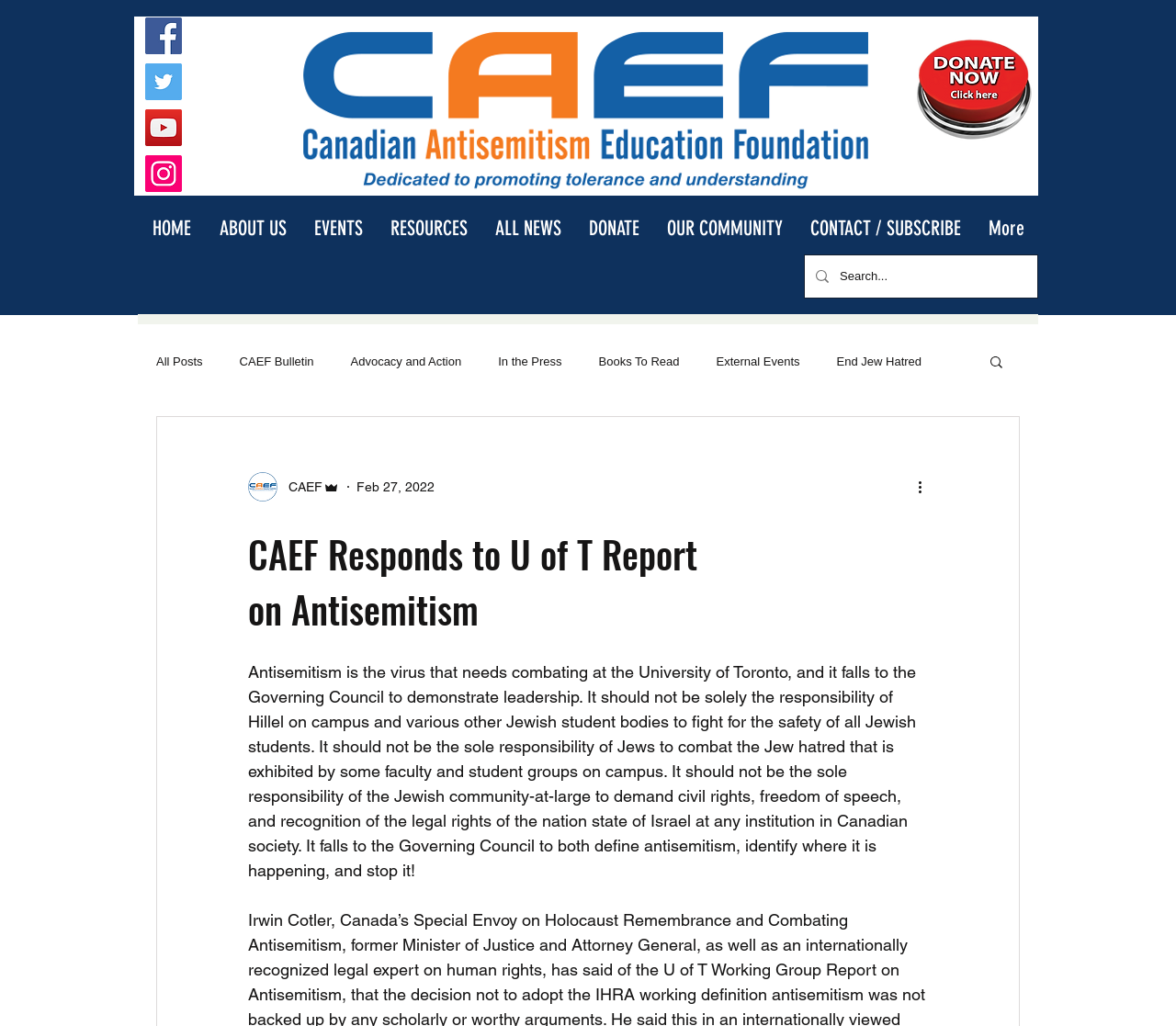Please answer the following question as detailed as possible based on the image: 
How many navigation menu items are there?

There are nine navigation menu items, which are HOME, ABOUT US, EVENTS, RESOURCES, ALL NEWS, DONATE, OUR COMMUNITY, CONTACT / SUBSCRIBE, and More, as indicated by the link elements with the corresponding descriptions.